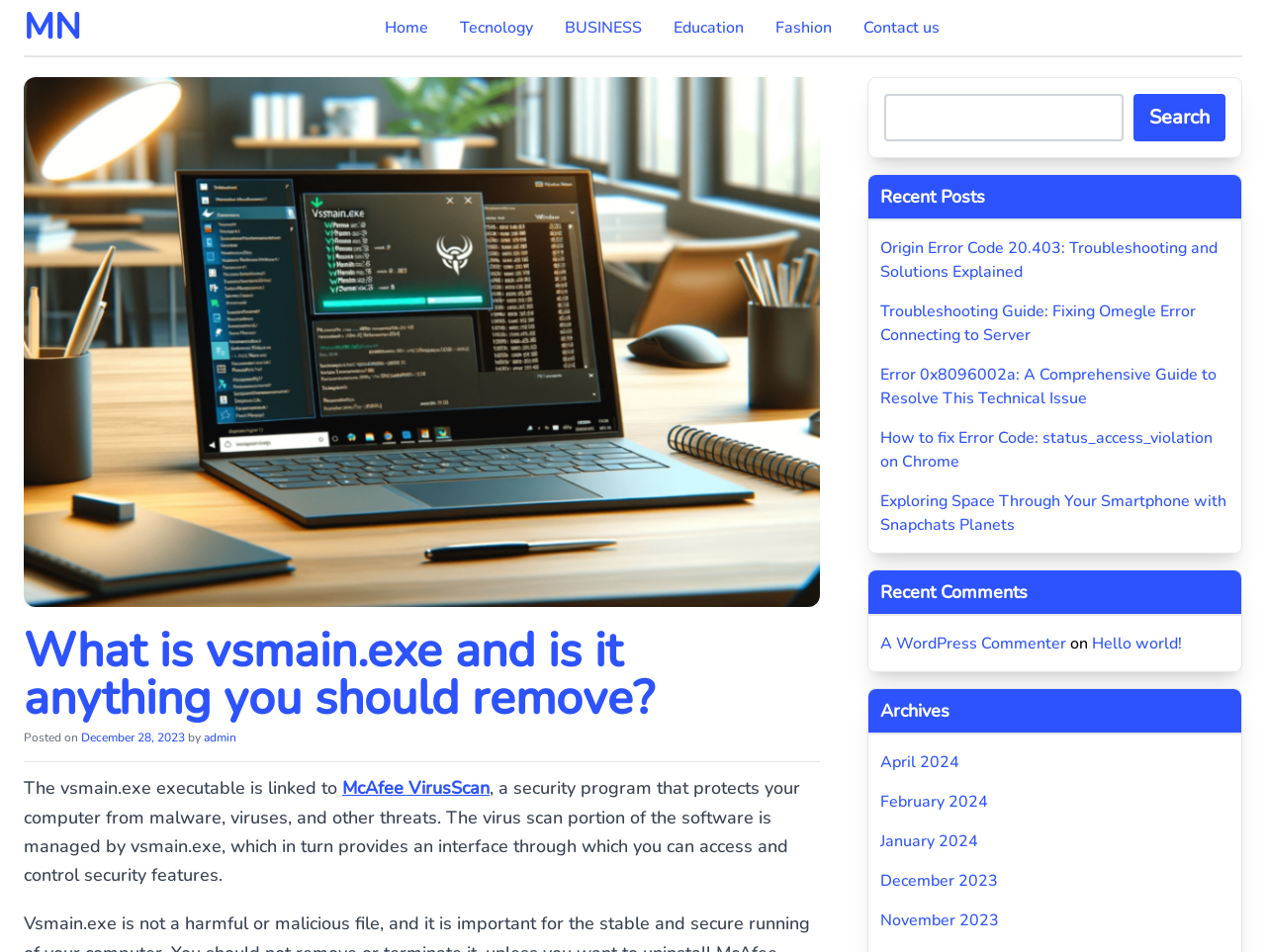Please study the image and answer the question comprehensively:
What is vsmain.exe linked to?

The answer can be found in the paragraph that starts with 'The vsmain.exe executable is linked to'. It states that vsmain.exe is linked to McAfee VirusScan, a security program that protects your computer from malware, viruses, and other threats.